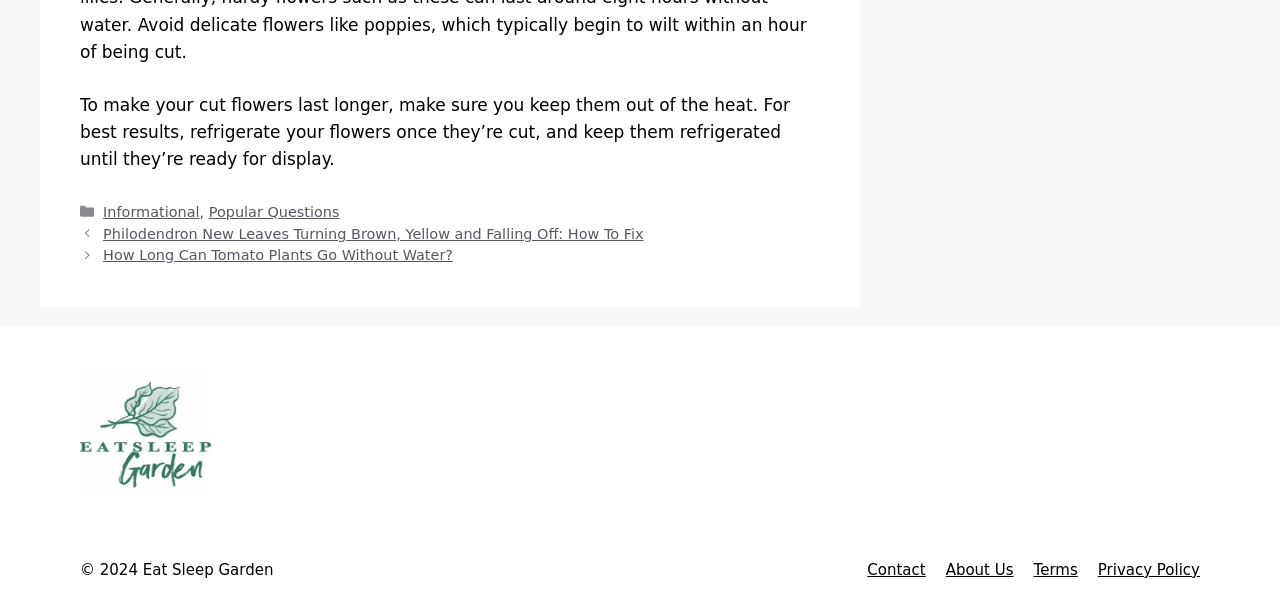Identify the bounding box coordinates of the section that should be clicked to achieve the task described: "View AFL Statistics Home".

None